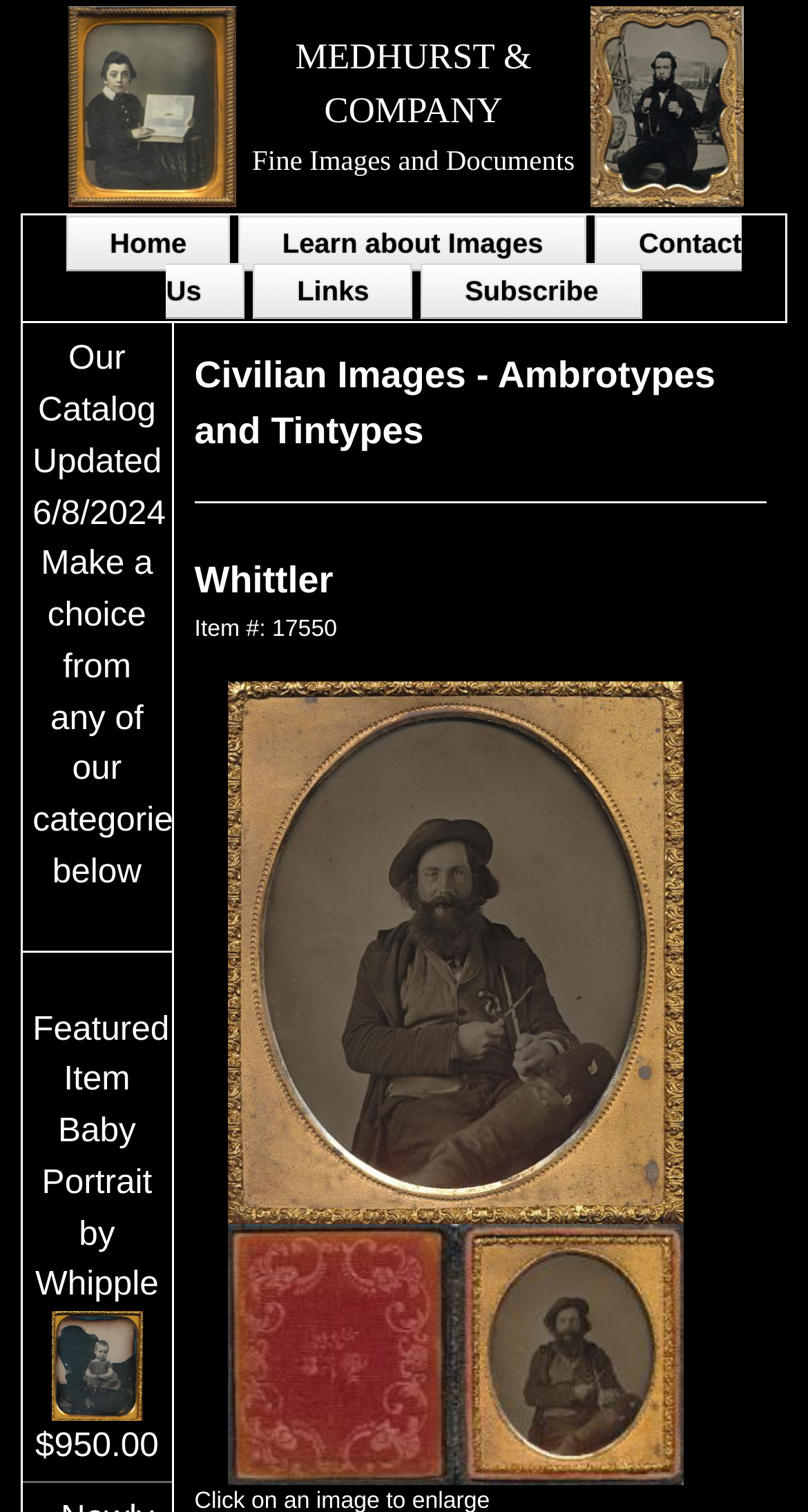Could you find the bounding box coordinates of the clickable area to complete this instruction: "Explore the 'Civilian Images' category"?

[0.241, 0.235, 0.577, 0.262]